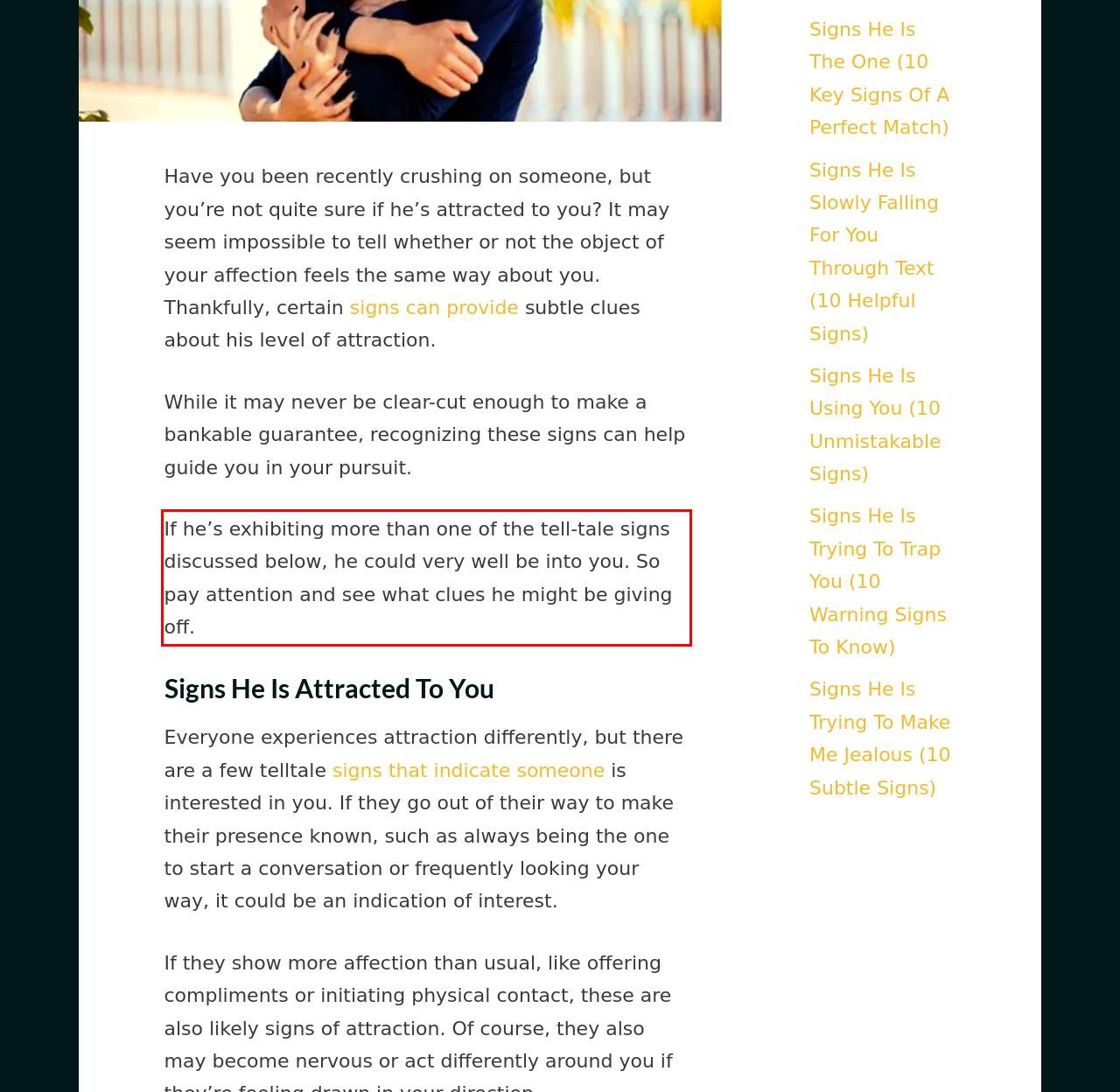Analyze the screenshot of a webpage where a red rectangle is bounding a UI element. Extract and generate the text content within this red bounding box.

If he’s exhibiting more than one of the tell-tale signs discussed below, he could very well be into you. So pay attention and see what clues he might be giving off.